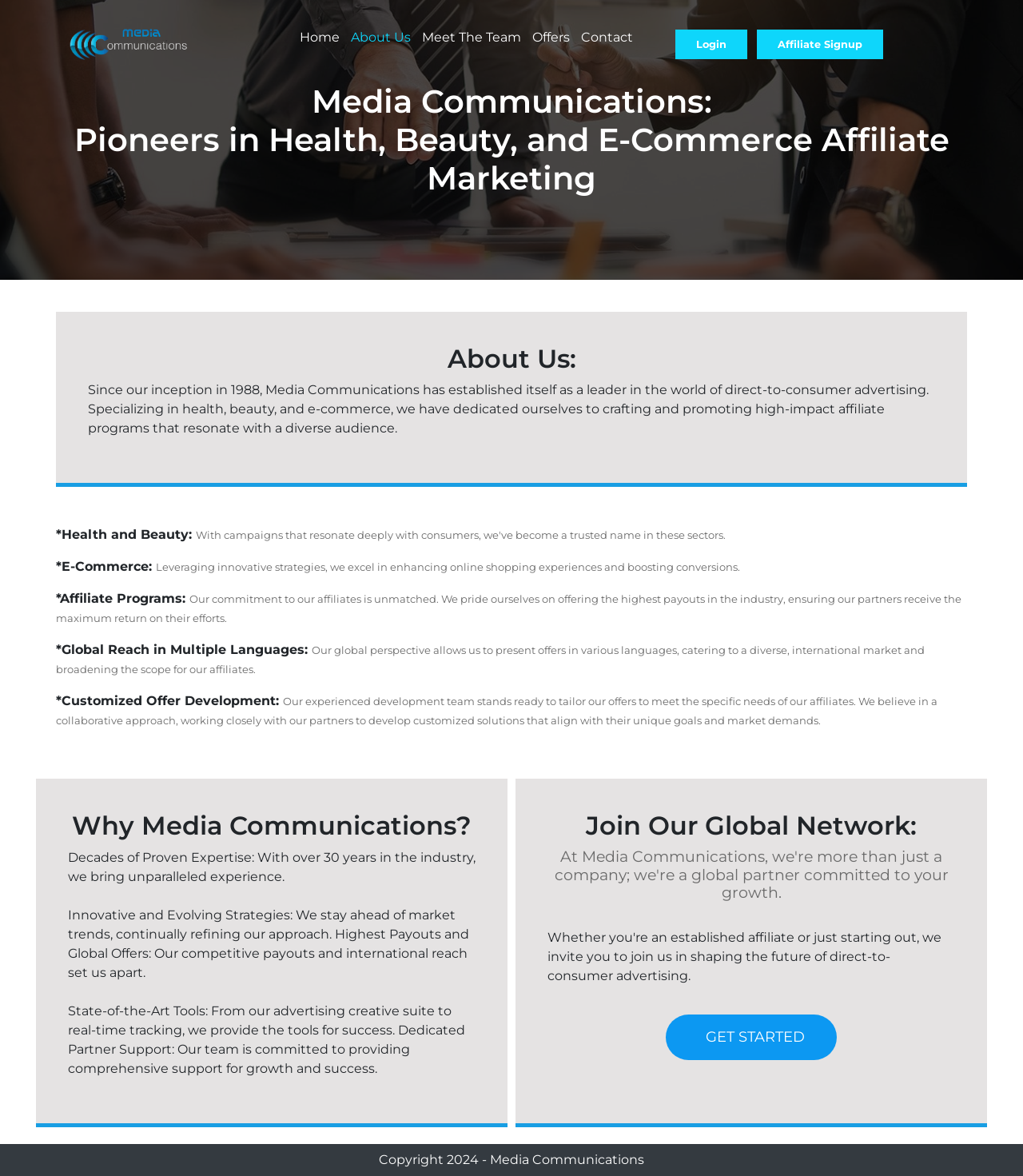Please examine the image and provide a detailed answer to the question: What is the purpose of the 'GET STARTED' button?

The purpose of the 'GET STARTED' button can be inferred from its location below the heading 'Join Our Global Network:' and the surrounding text, which suggests that clicking the button will allow users to join the company's global network.